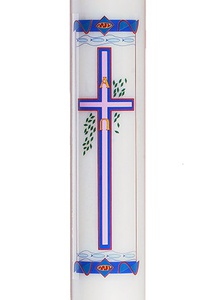Detail all significant aspects of the image you see.

The image depicts a beautifully crafted Paschal Candle Shell designed for liturgical use. The shell features a prominent design of a cross adorned in vibrant colors, including blue and red, framed by decorative elements at the top and bottom. Intricate details include a small flame symbol above the cross and artistic leaves, enhancing its spiritual and aesthetic appeal. This candle shell is intended to house an oil-burning candle and is noted for its high-quality craftsmanship. It exemplifies the tradition and beauty associated with liturgical ceremonies, making it suitable for special occasions within the church.